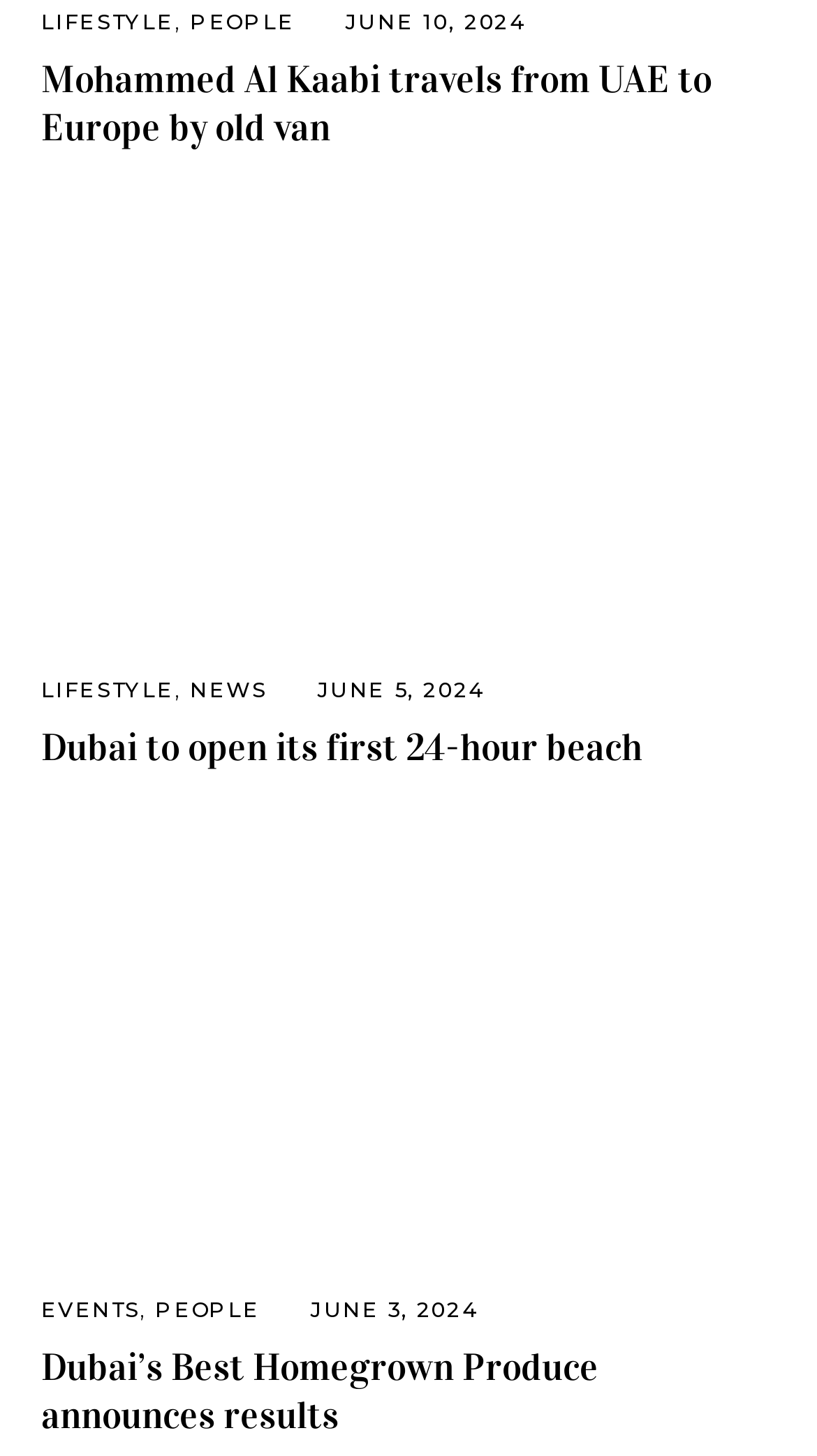Please find and report the bounding box coordinates of the element to click in order to perform the following action: "Read the article 'Dubai to open its first 24-hour beach'". The coordinates should be expressed as four float numbers between 0 and 1, in the format [left, top, right, bottom].

[0.05, 0.497, 0.786, 0.529]